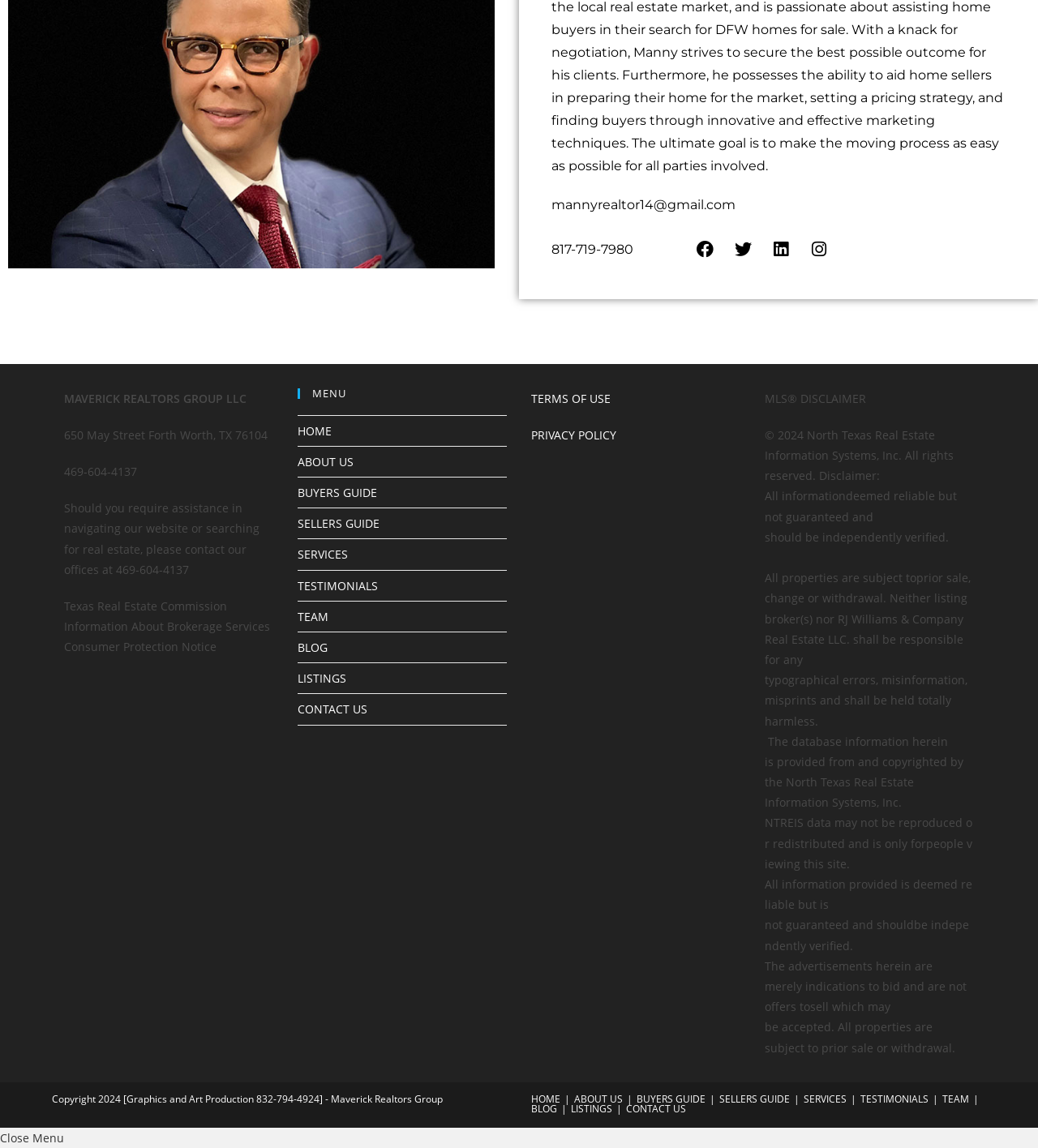What is the disclaimer about?
Can you offer a detailed and complete answer to this question?

I found the disclaimer by looking at the StaticText element with the text 'MLS DISCLAIMER' and found that it is related to the MLS (Multiple Listing Service) system.